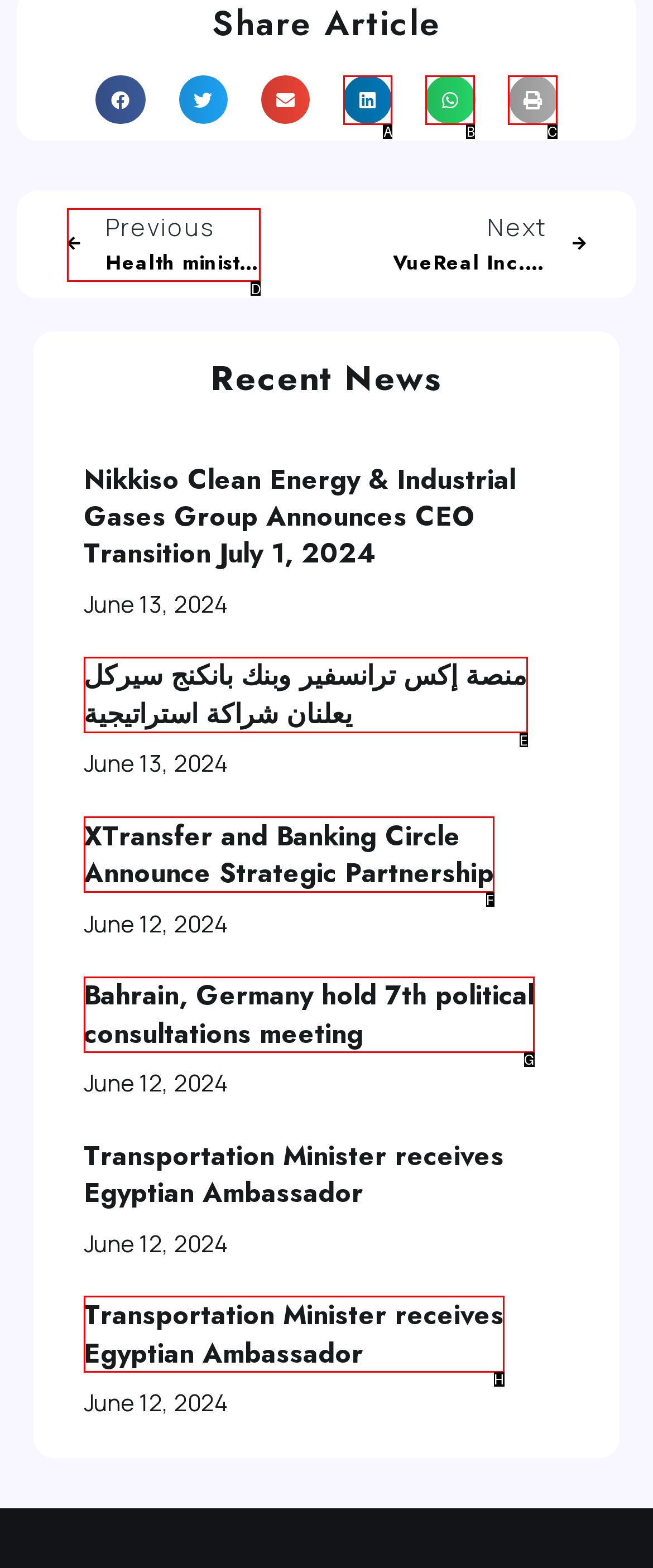Select the letter from the given choices that aligns best with the description: Transportation Minister receives Egyptian Ambassador. Reply with the specific letter only.

H